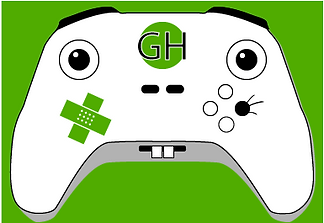What is the shape of the quirky element on the left side of the controller?
Answer the question with detailed information derived from the image.

According to the caption, the left side of the controller features a green band-aid shape, which adds a quirky touch to the design.